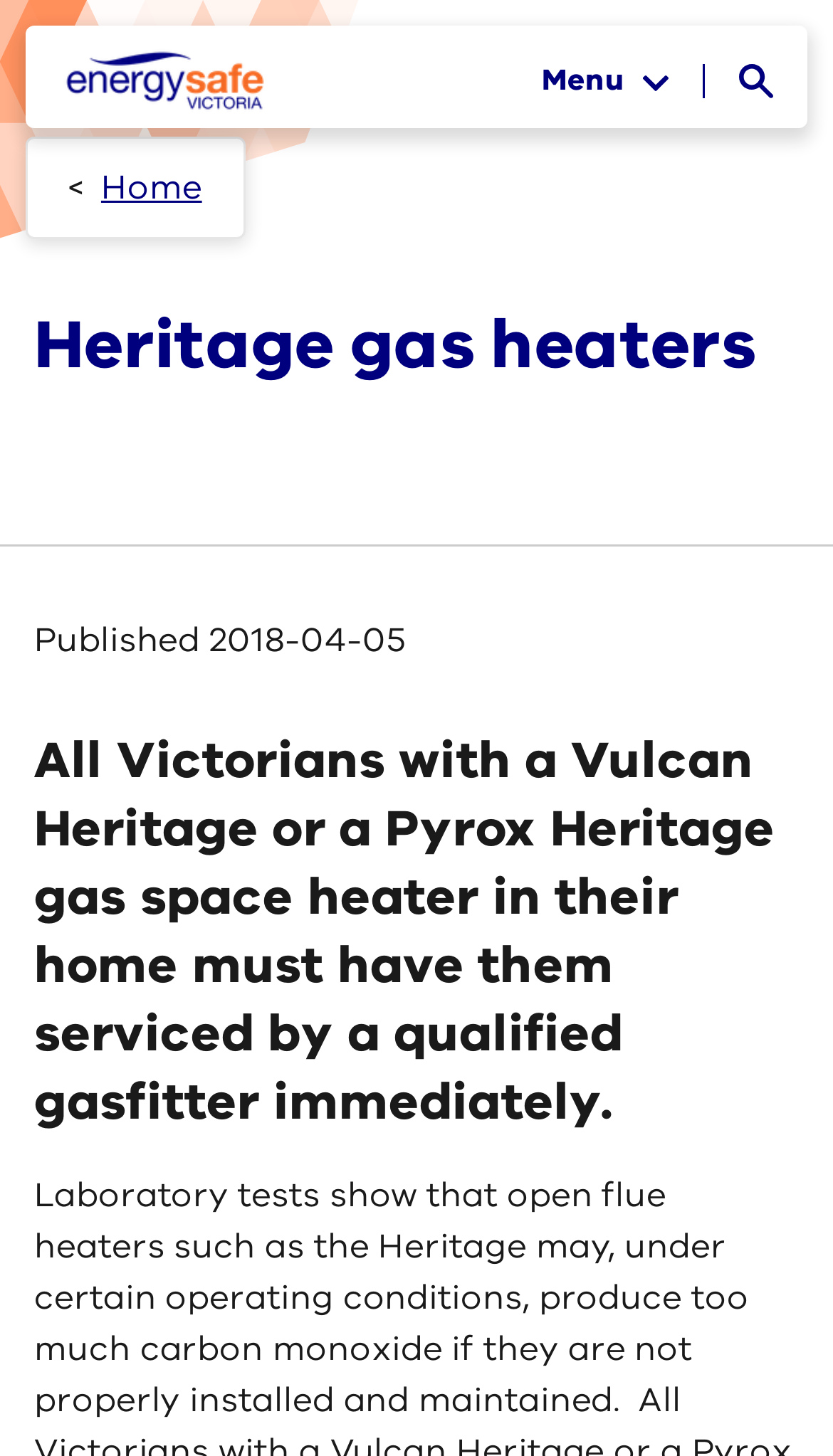Please identify and generate the text content of the webpage's main heading.

Heritage gas heaters